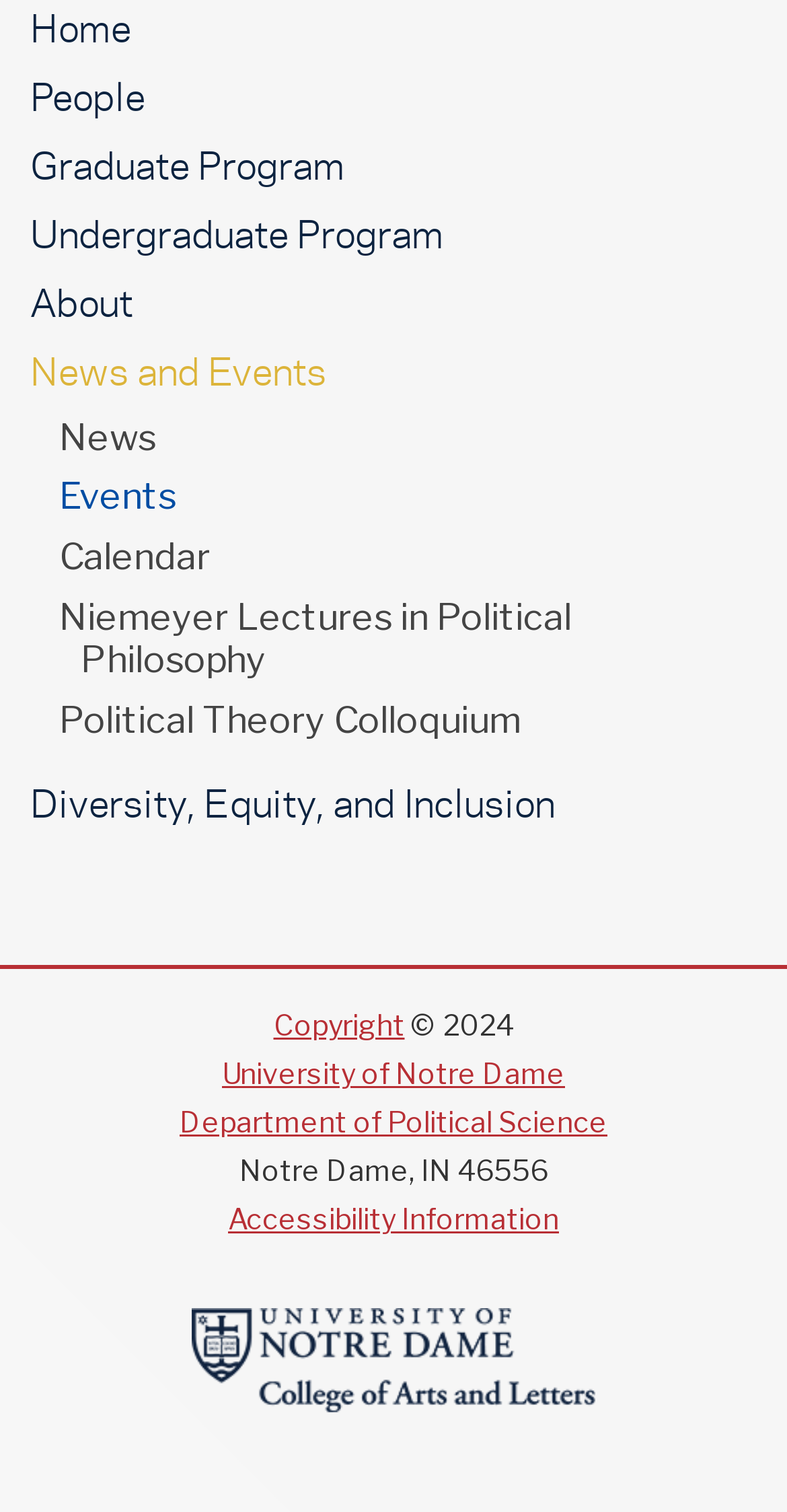Find the bounding box coordinates for the area you need to click to carry out the instruction: "Click the SHARE button". The coordinates should be four float numbers between 0 and 1, indicated as [left, top, right, bottom].

None